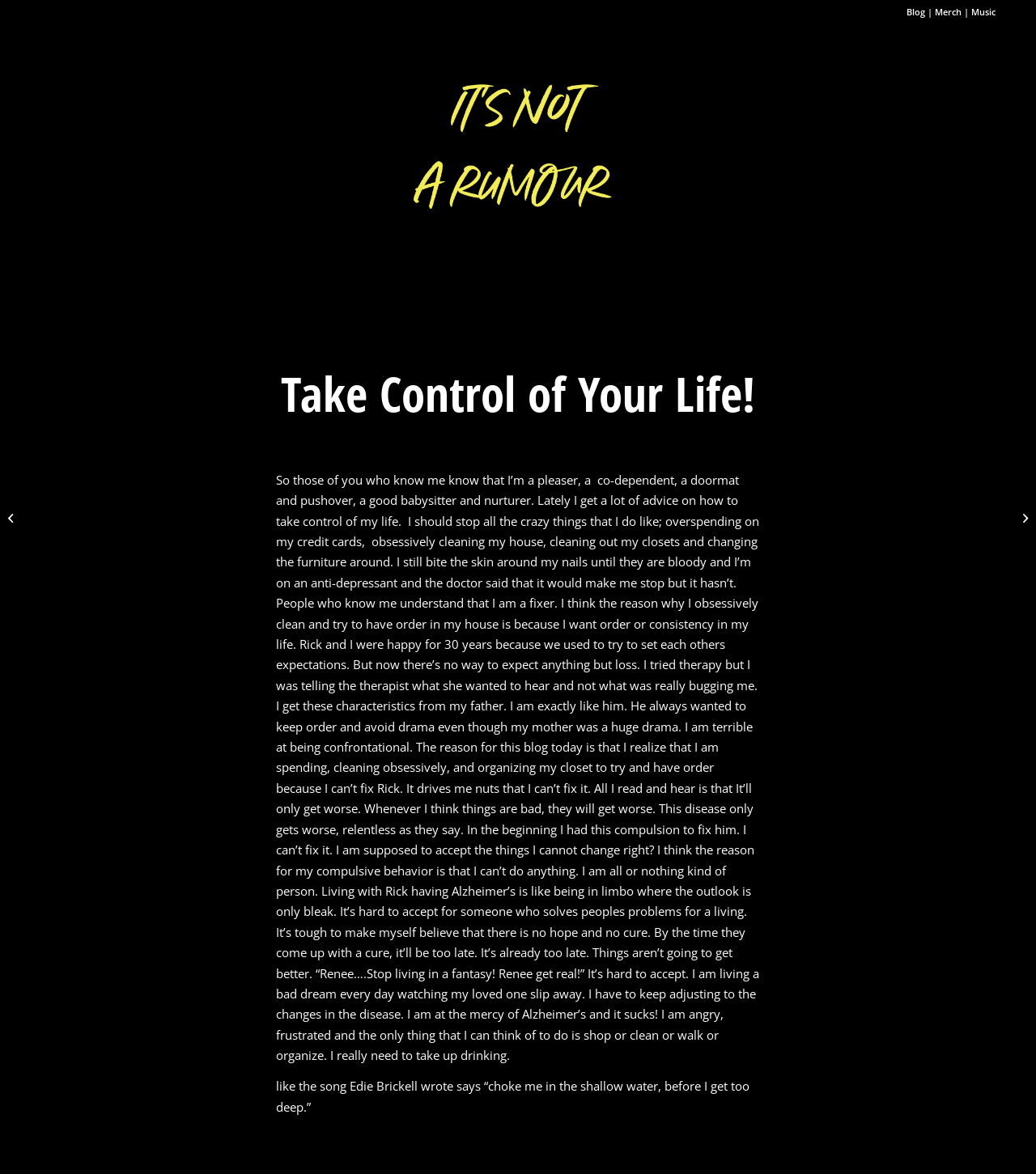Provide a brief response to the question below using a single word or phrase: 
What is the date of the blog post?

August 12, 2019